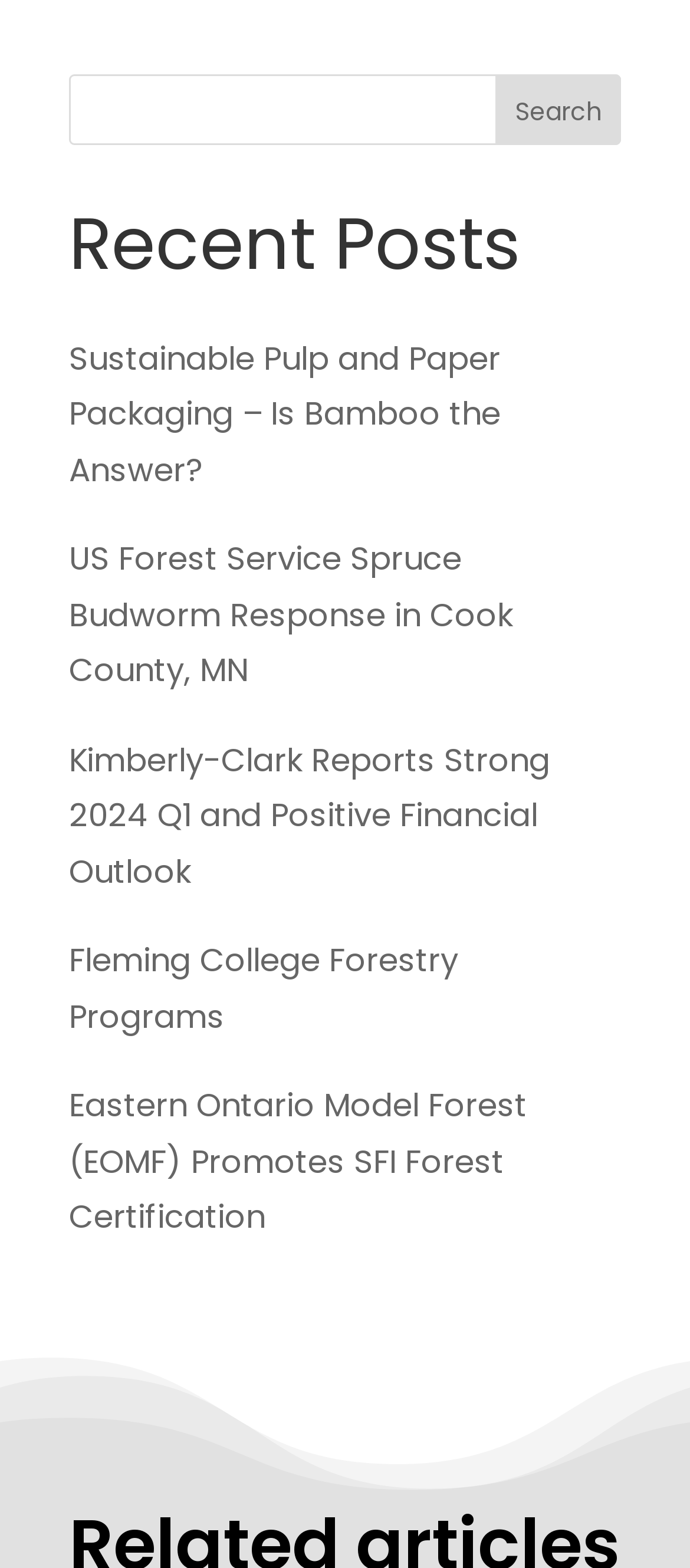Carefully examine the image and provide an in-depth answer to the question: What is the purpose of the search box?

The search box is located at the top of the webpage, and it has a button labeled 'Search'. This suggests that the search box is intended for users to search for specific posts or keywords within the website.